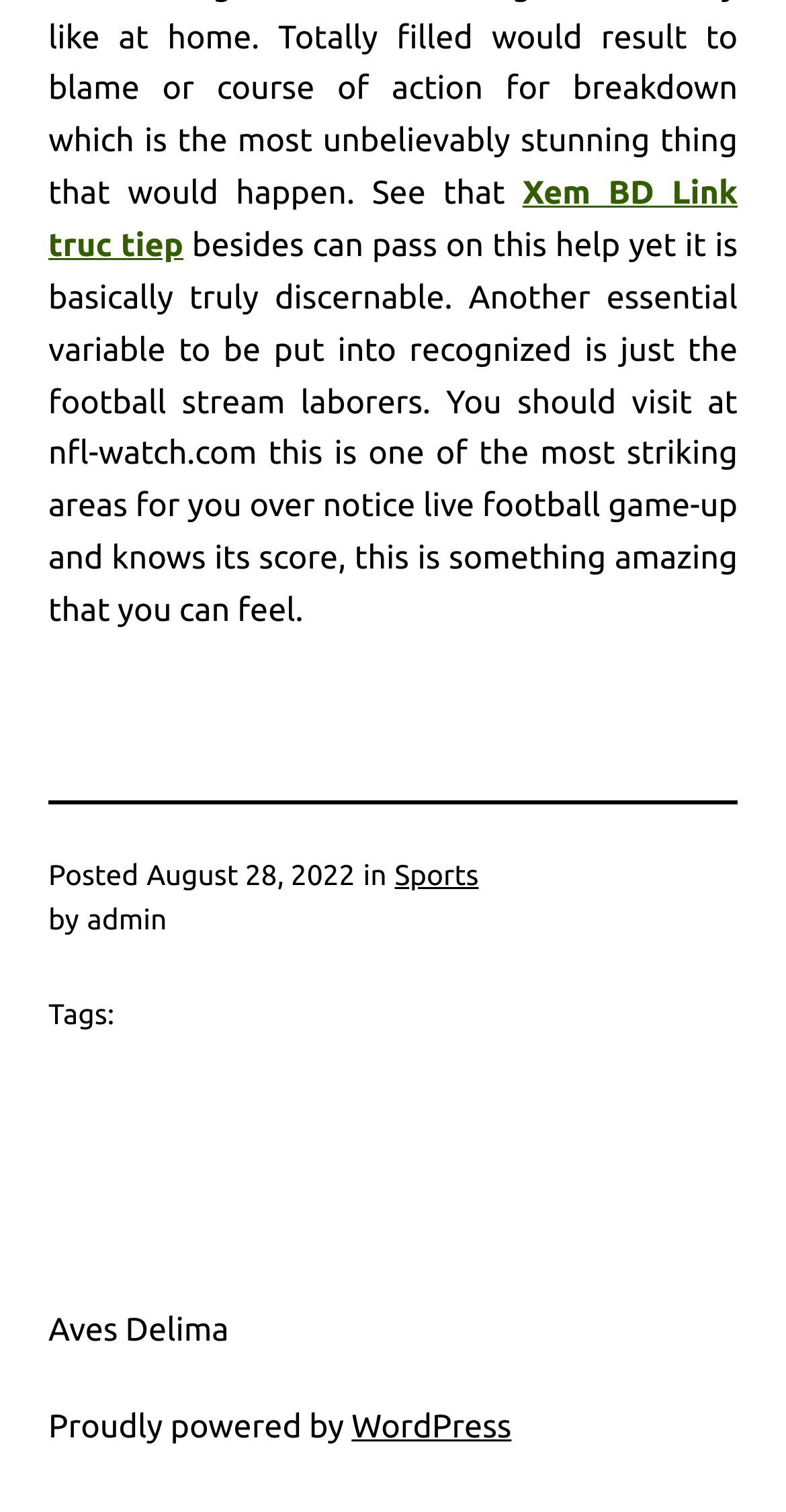What is the name of the platform powering the website?
Using the image as a reference, answer with just one word or a short phrase.

WordPress